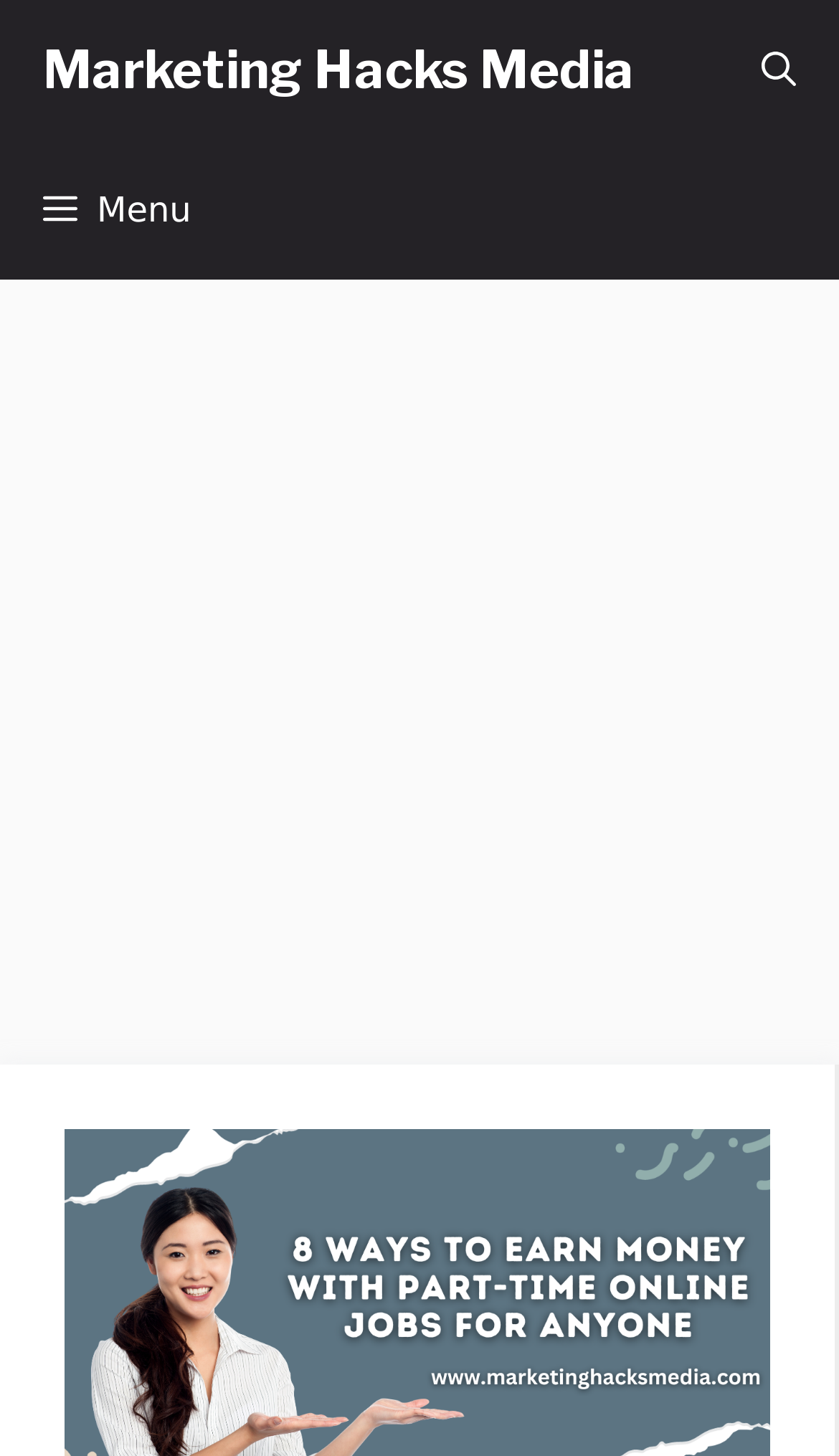Determine and generate the text content of the webpage's headline.

8 Ways to Earn Money With Part-Time Online Jobs for Anyone